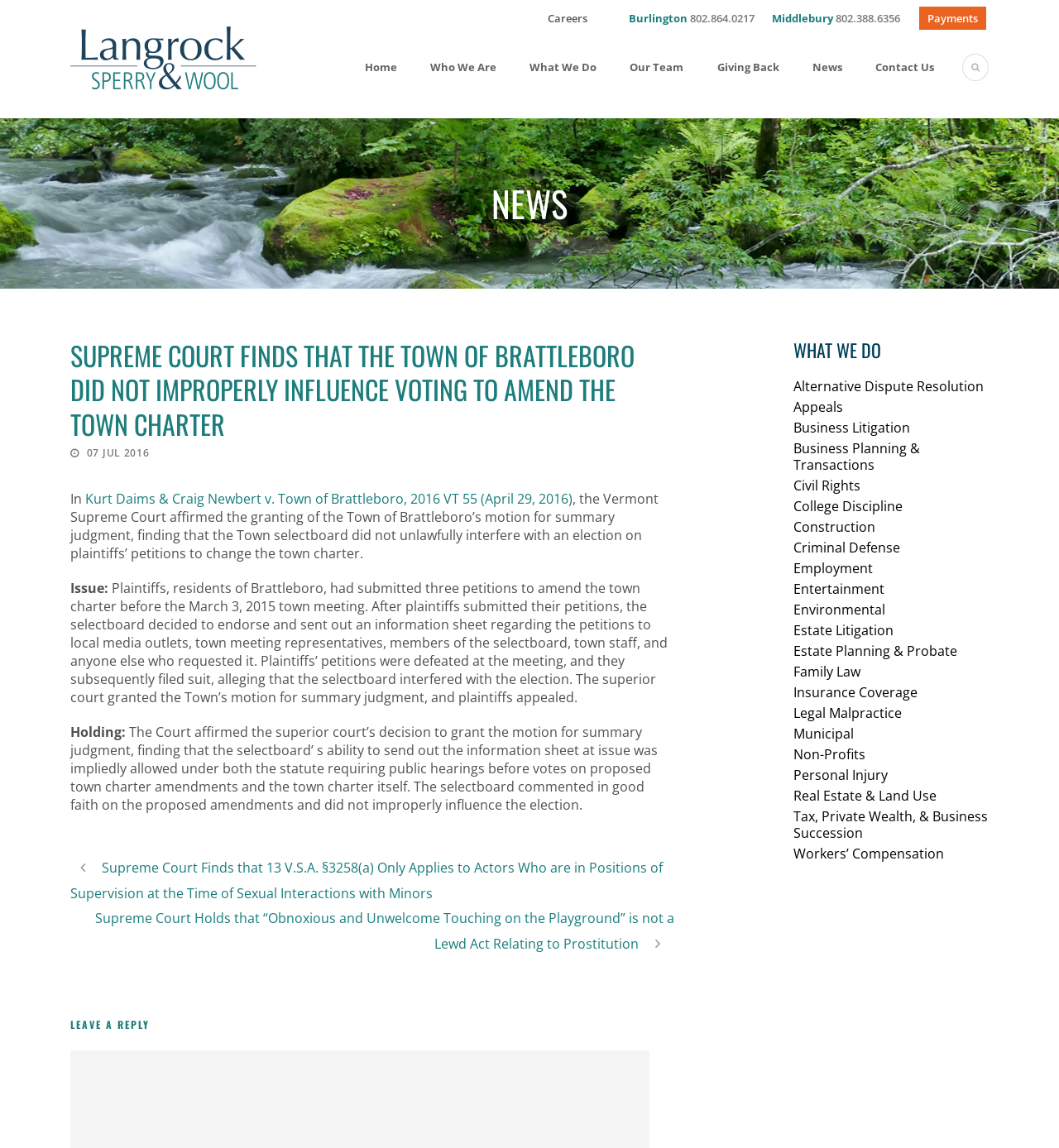Determine the bounding box coordinates for the area that should be clicked to carry out the following instruction: "Read the news article".

[0.066, 0.295, 0.637, 0.709]